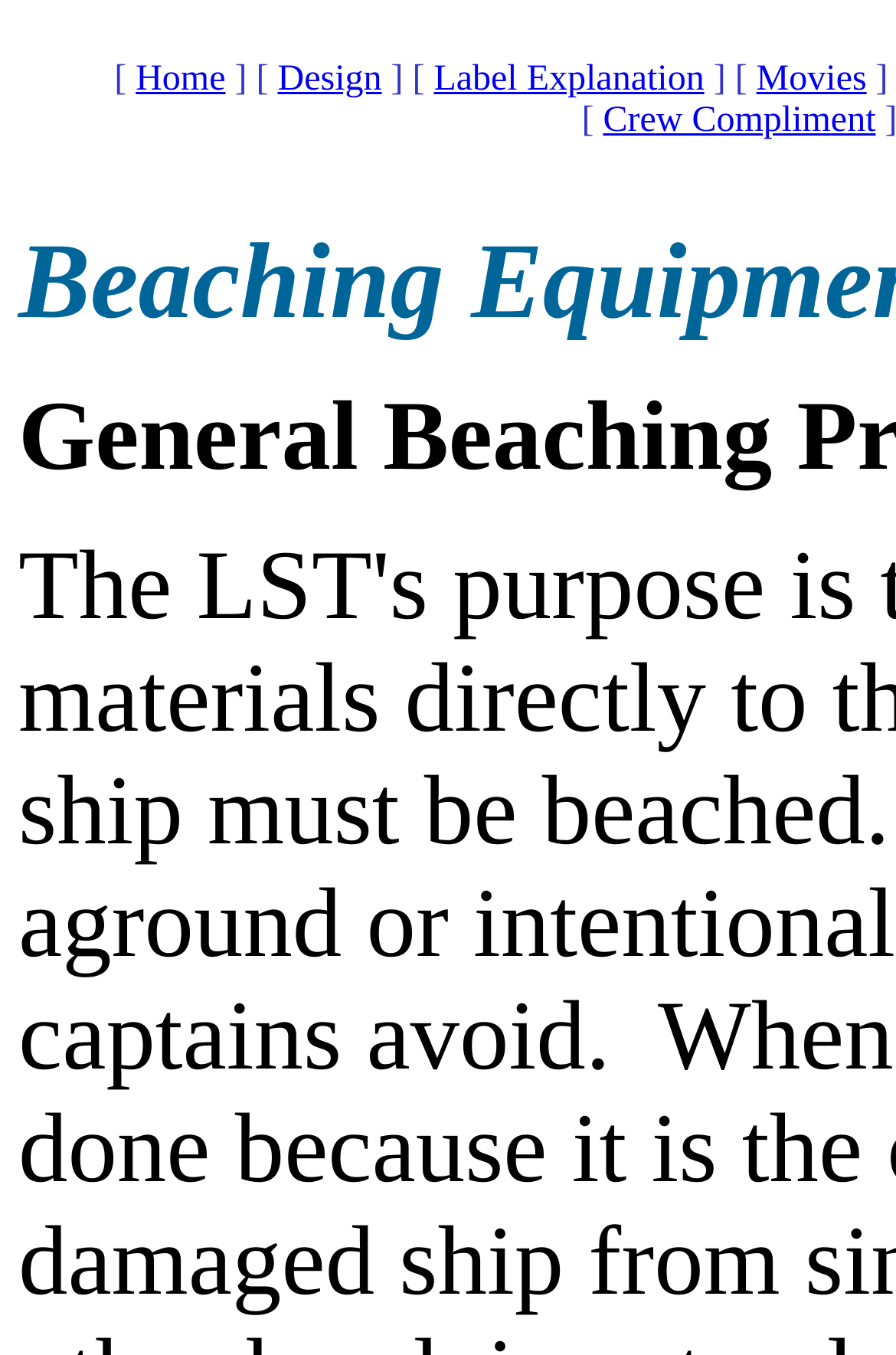Describe all the key features of the webpage in detail.

The webpage is about Beaching Equipment. At the top, there are five links: "Home", "Design", "Label Explanation", "Movies", and "Crew Compliment". These links are positioned horizontally, with "Home" on the left and "Movies" on the right. Between "Design" and "Label Explanation", there is a small static text element containing a right bracket. Similarly, between "Label Explanation" and "Movies", there is another small static text element containing a left bracket. 

Below the links, there is another pair of static text elements containing a left and right bracket, positioned horizontally.